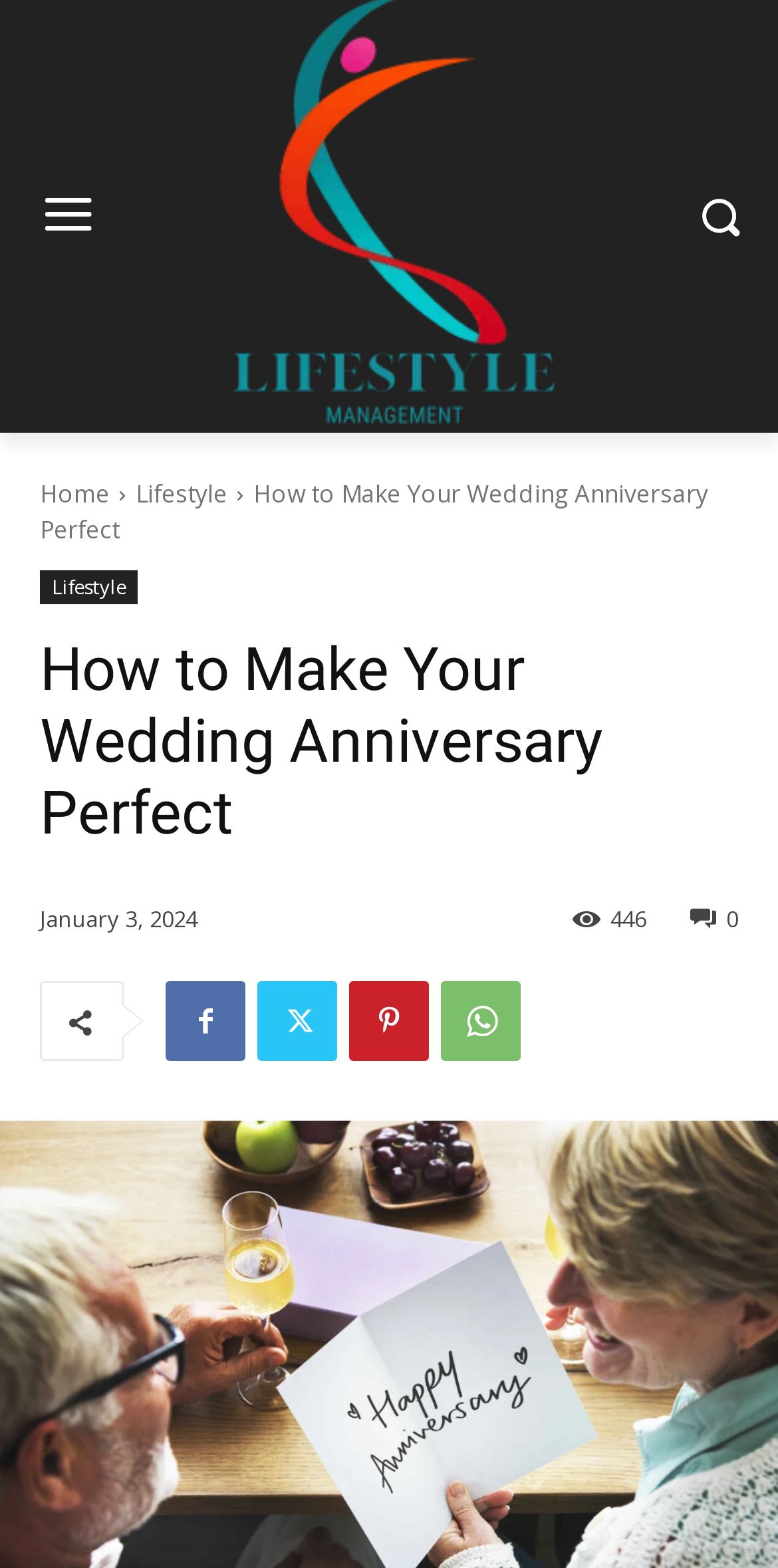Is there a share button on the page?
Answer the question with a single word or phrase, referring to the image.

Yes